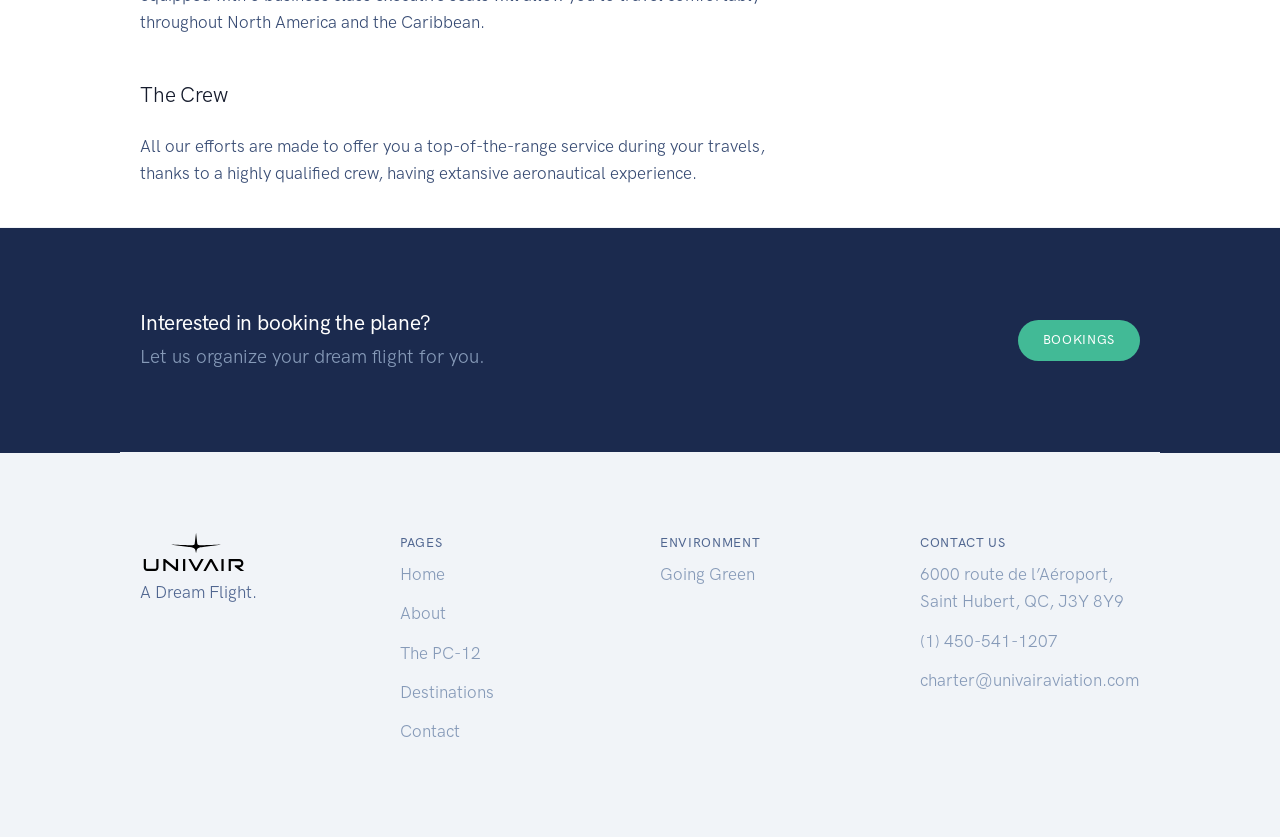Locate the bounding box coordinates of the area where you should click to accomplish the instruction: "Learn about 'Going Green'".

[0.516, 0.674, 0.59, 0.698]